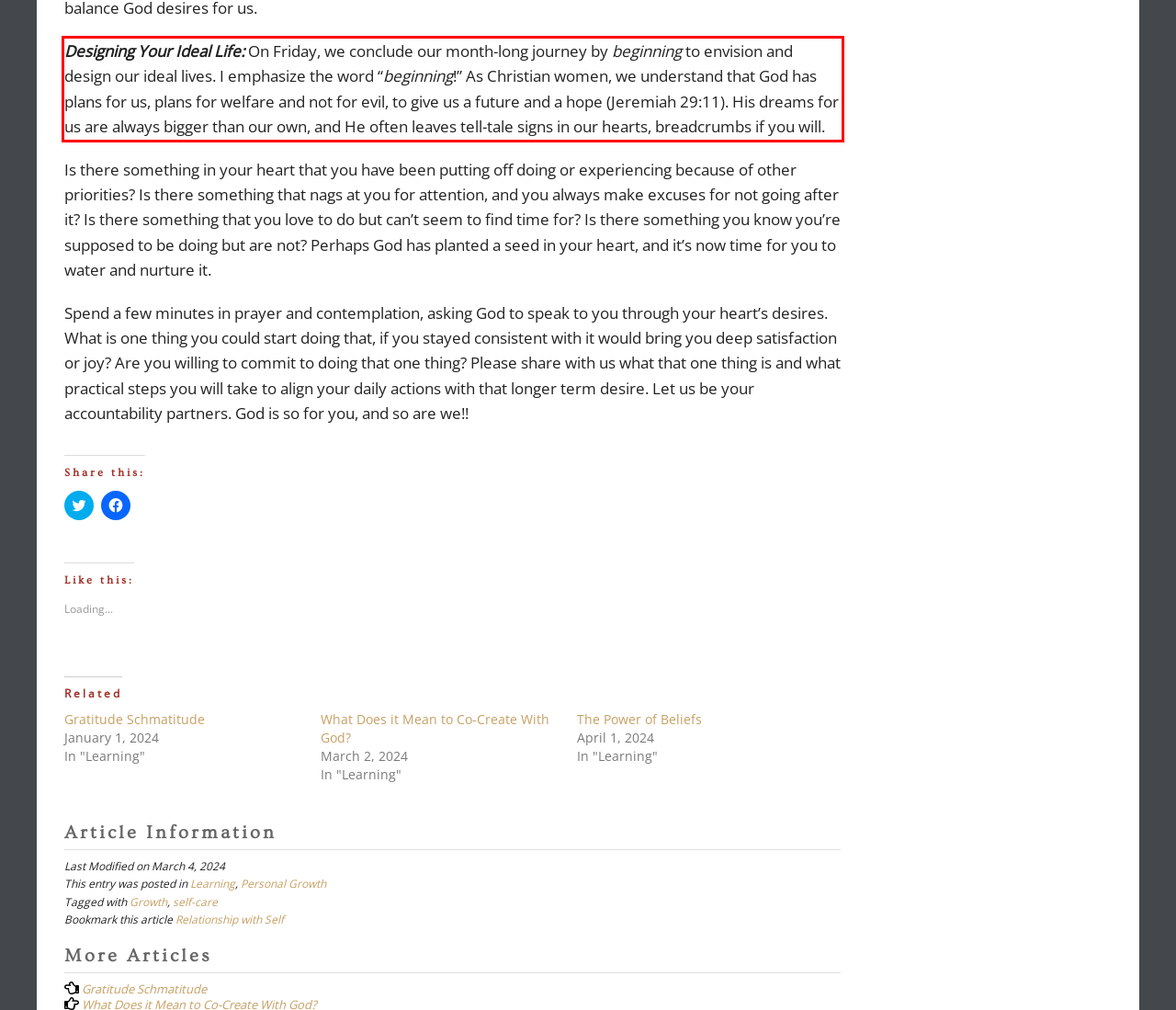Given a webpage screenshot, locate the red bounding box and extract the text content found inside it.

Designing Your Ideal Life: On Friday, we conclude our month-long journey by beginning to envision and design our ideal lives. I emphasize the word “beginning!” As Christian women, we understand that God has plans for us, plans for welfare and not for evil, to give us a future and a hope (Jeremiah 29:11). His dreams for us are always bigger than our own, and He often leaves tell-tale signs in our hearts, breadcrumbs if you will.